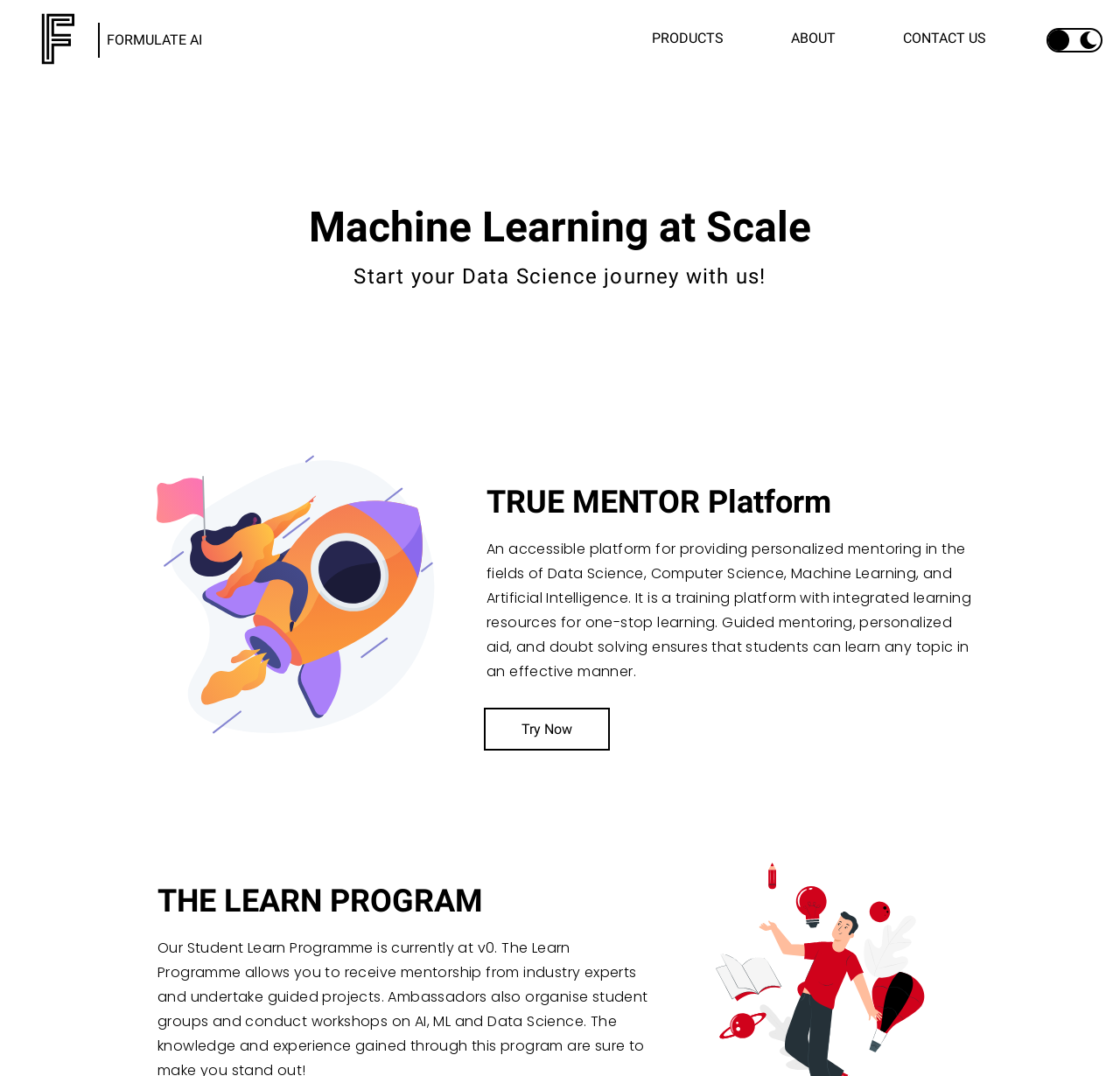Please find the bounding box coordinates for the clickable element needed to perform this instruction: "Learn more about THE LEARN PROGRAM".

[0.141, 0.821, 0.581, 0.854]